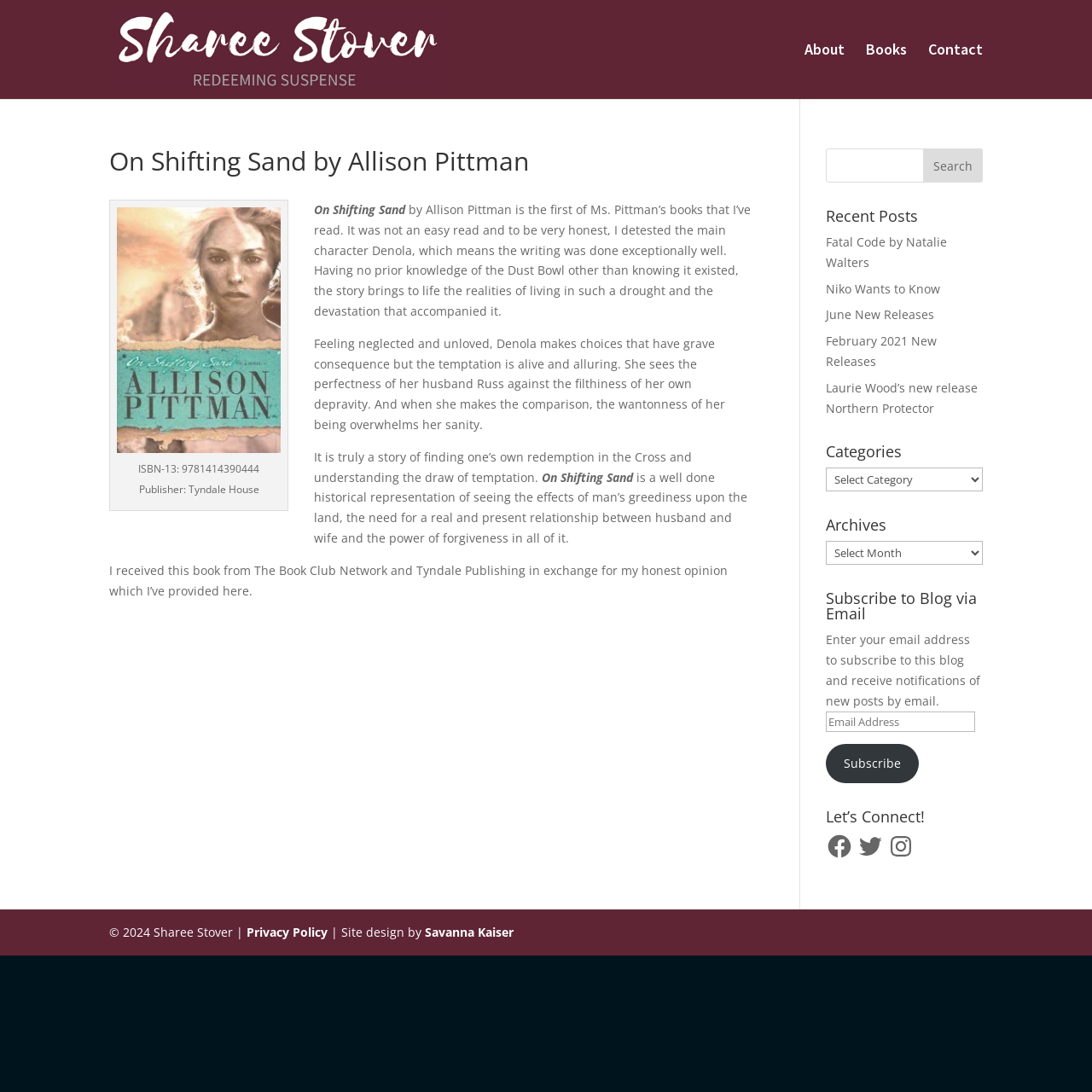Identify the bounding box of the UI element that matches this description: "Fatal Code by Natalie Walters".

[0.756, 0.214, 0.867, 0.247]